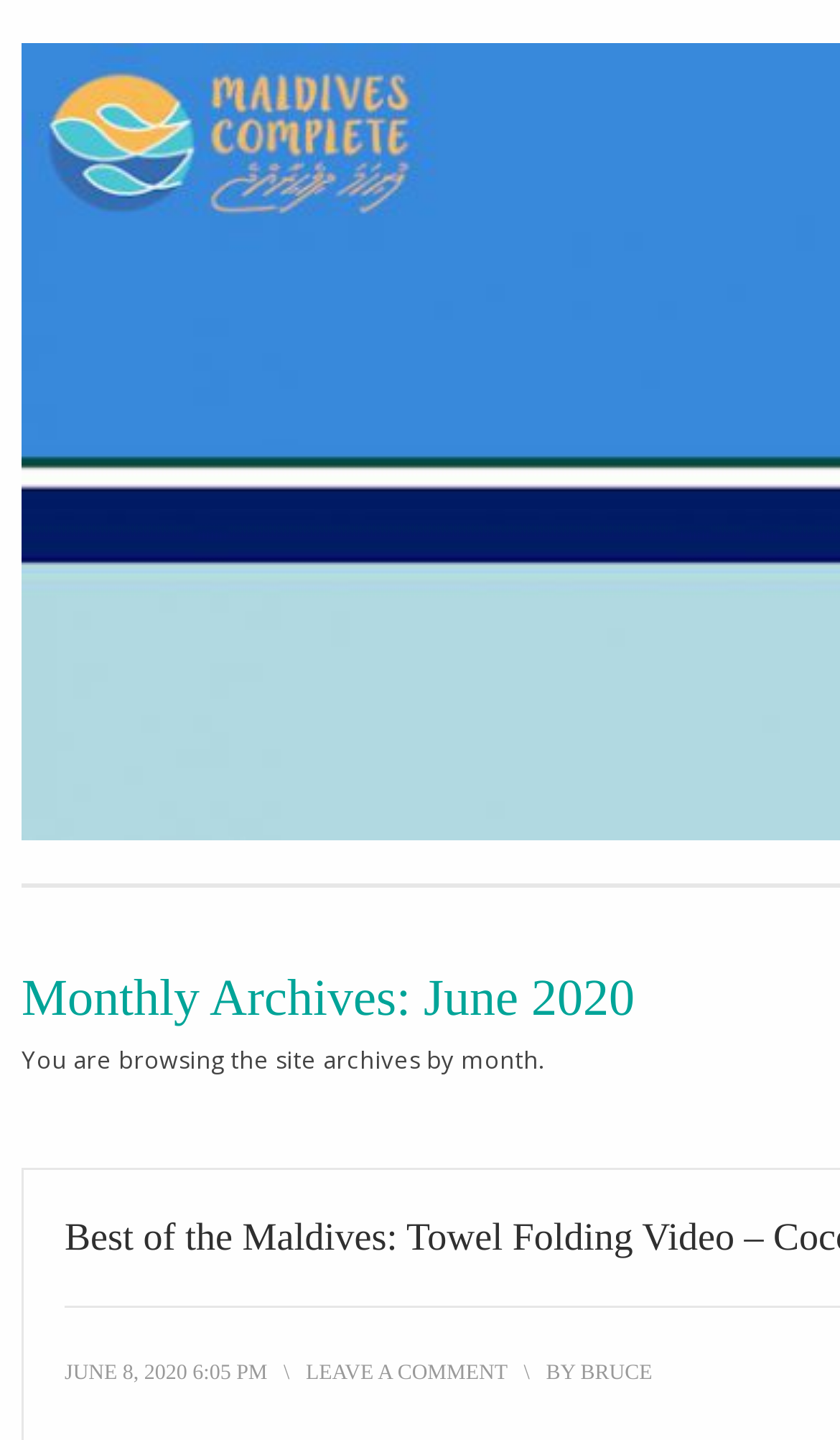Find the bounding box coordinates for the element described here: "Leave a Comment".

[0.364, 0.946, 0.604, 0.962]